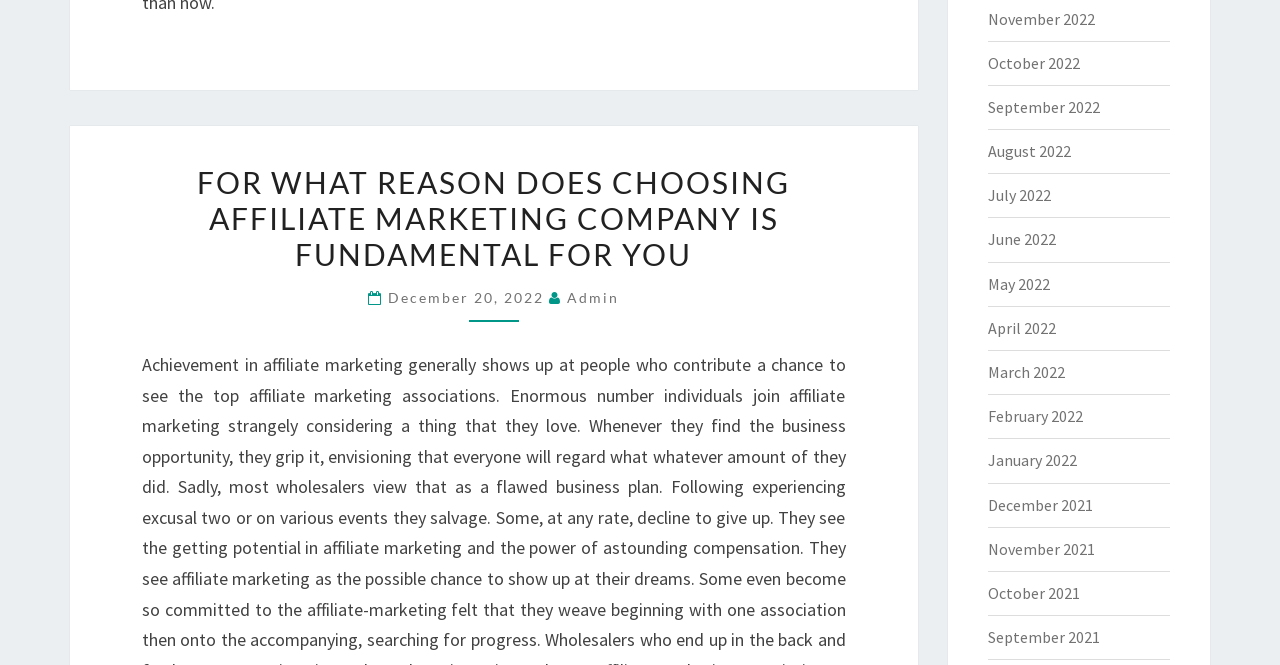Locate the bounding box coordinates of the item that should be clicked to fulfill the instruction: "click the link to view posts from November 2022".

[0.771, 0.013, 0.855, 0.043]